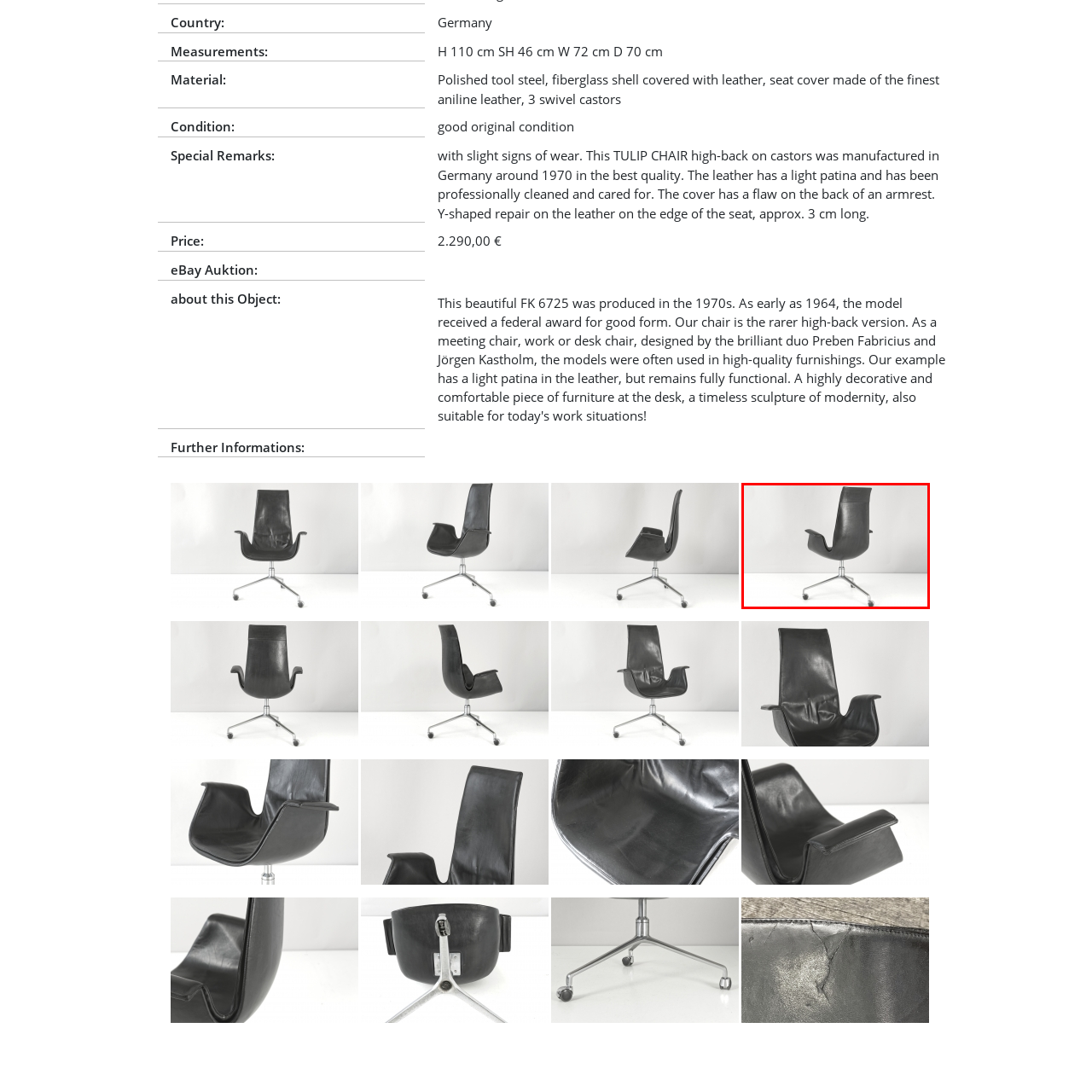What is the price of the chair?
Focus on the section of the image inside the red bounding box and offer an in-depth answer to the question, utilizing the information visible in the image.

The caption provides the price of the chair, which is €2,290, making it a valuable piece for collectors or as a statement piece in contemporary interiors.